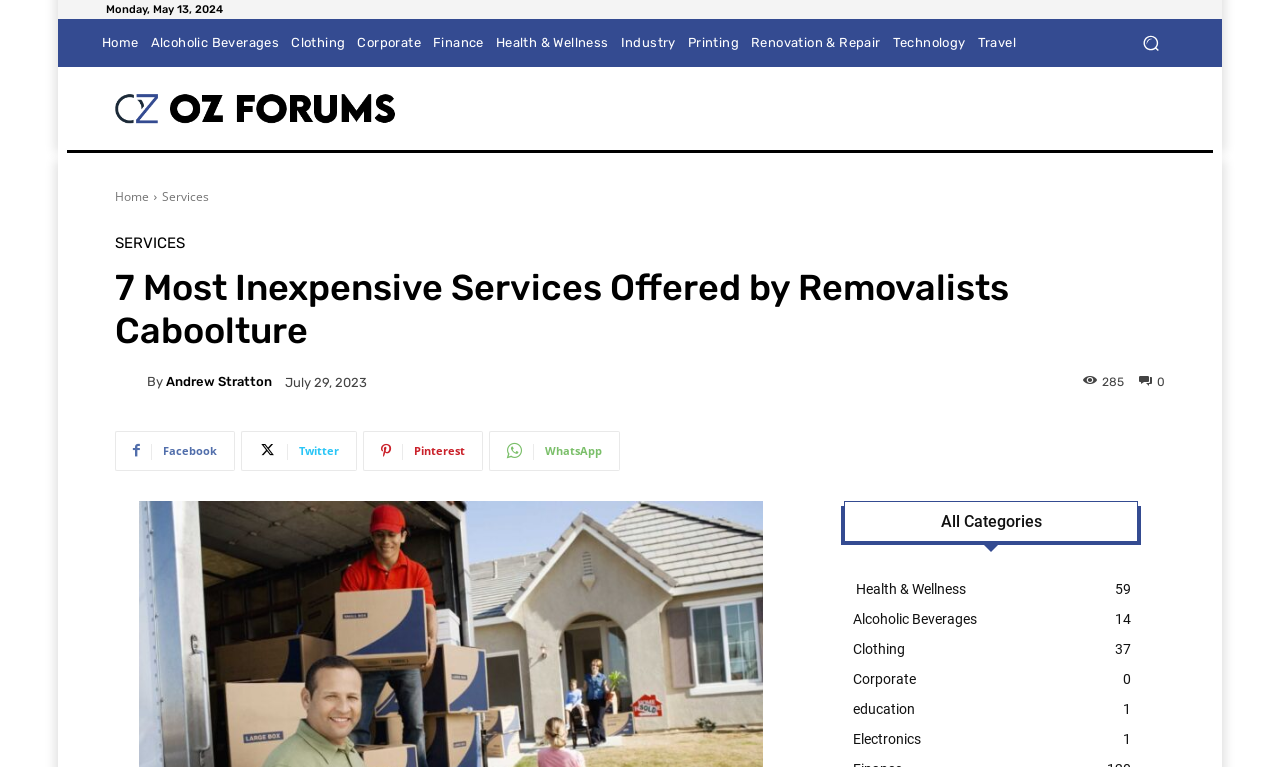Can you locate the main headline on this webpage and provide its text content?

7 Most Inexpensive Services Offered by Removalists Caboolture